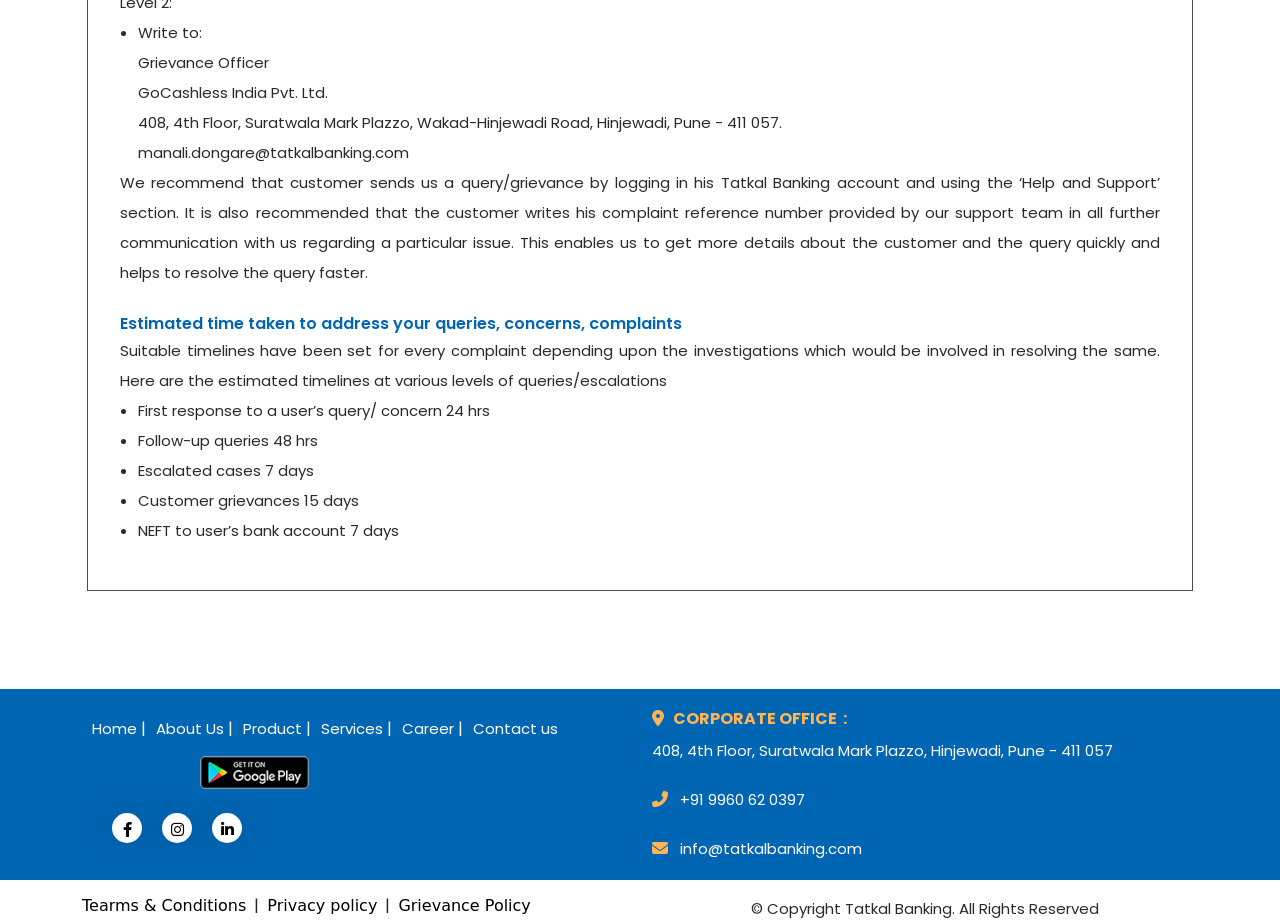Please indicate the bounding box coordinates for the clickable area to complete the following task: "Click on 'About Us'". The coordinates should be specified as four float numbers between 0 and 1, i.e., [left, top, right, bottom].

[0.122, 0.777, 0.175, 0.799]